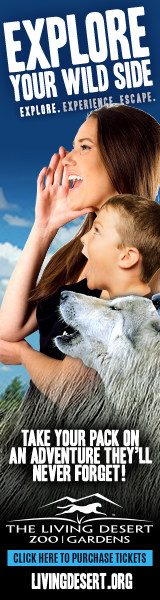Please provide a brief answer to the question using only one word or phrase: 
What is the purpose of the call-to-action button?

To purchase tickets